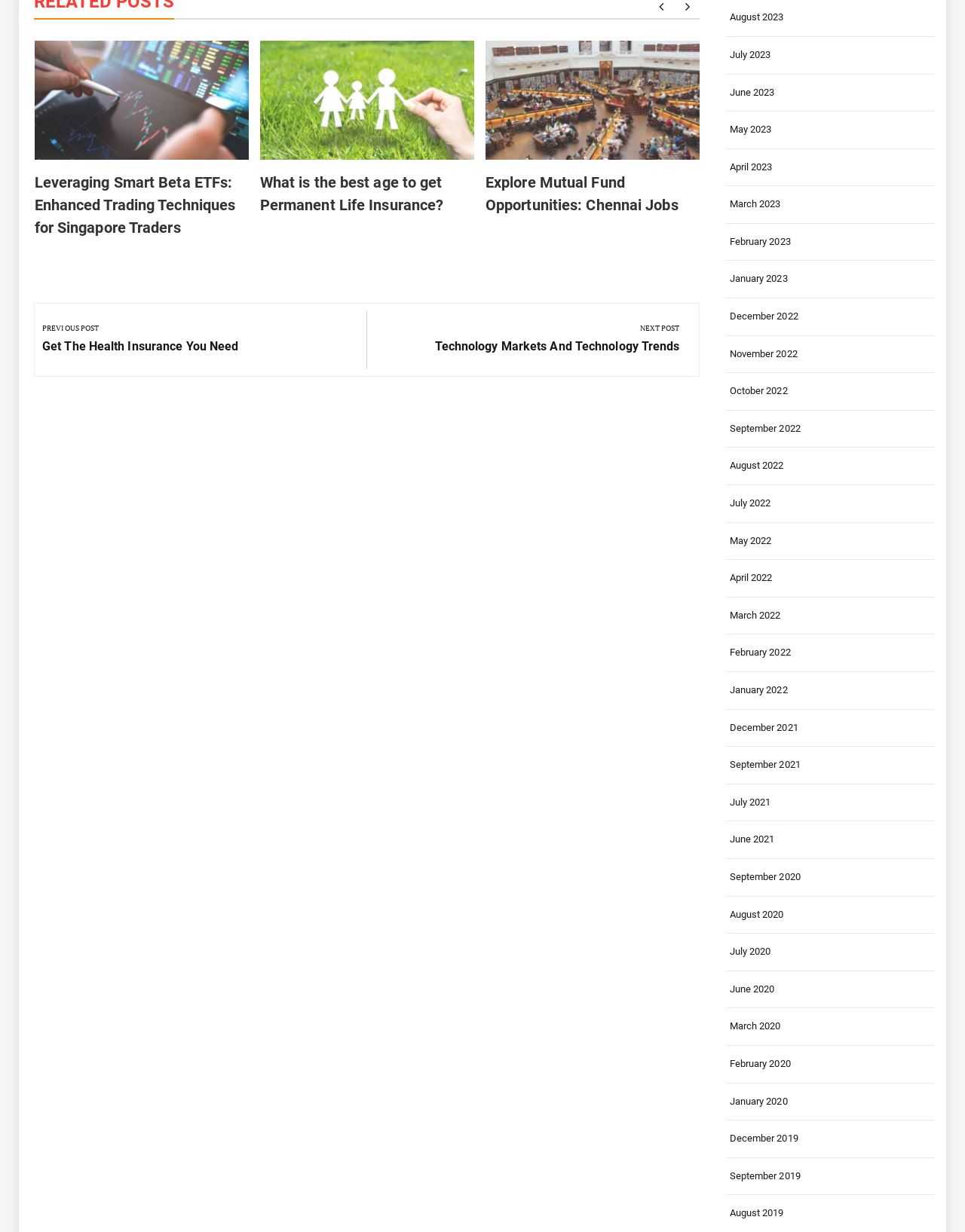How many links are there in the 'Posts' navigation?
Using the visual information from the image, give a one-word or short-phrase answer.

2